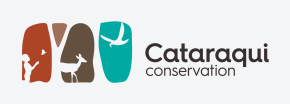Describe the image with as much detail as possible.

The image features the logo of Cataraqui Conservation, showcasing the organization's commitment to environmental stewardship and conservation. The logo incorporates a series of colorful, stylized shapes representing various elements of nature, such as wildlife and natural landscapes. These forms include silhouettes of birds and animals, emphasizing the diverse ecosystems that Cataraqui Conservation aims to protect. The name "Cataraqui Conservation" is prominently displayed in a modern font, reinforcing the organization's mission to promote sustainable practices and manage vital natural resources. The overall design conveys a sense of harmony with nature, reflecting a commitment to conservation efforts in the region.